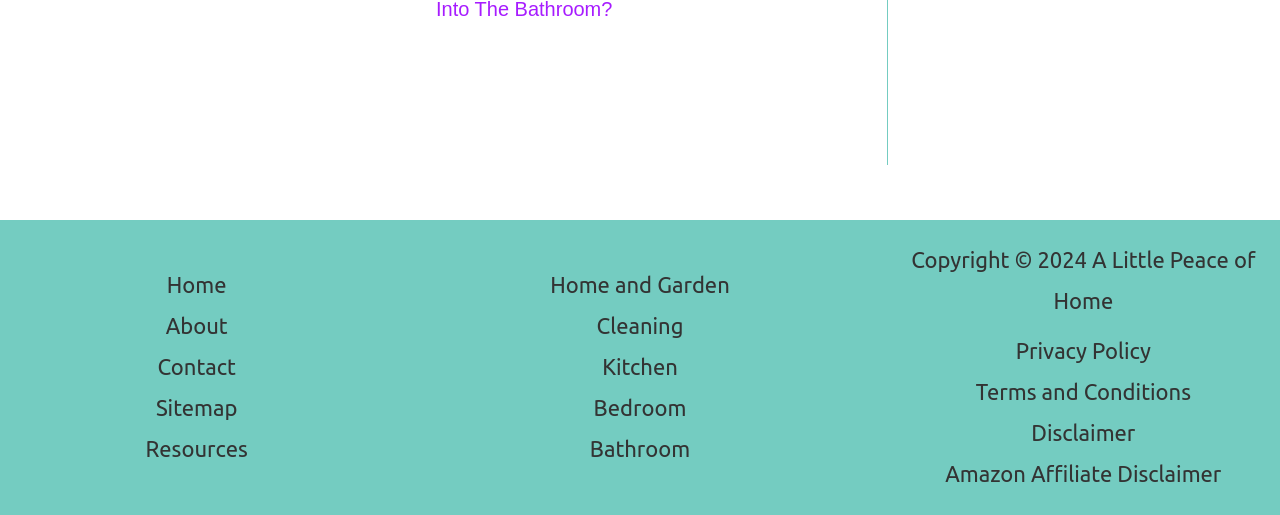Determine the bounding box coordinates for the clickable element to execute this instruction: "visit about page". Provide the coordinates as four float numbers between 0 and 1, i.e., [left, top, right, bottom].

[0.129, 0.594, 0.178, 0.674]